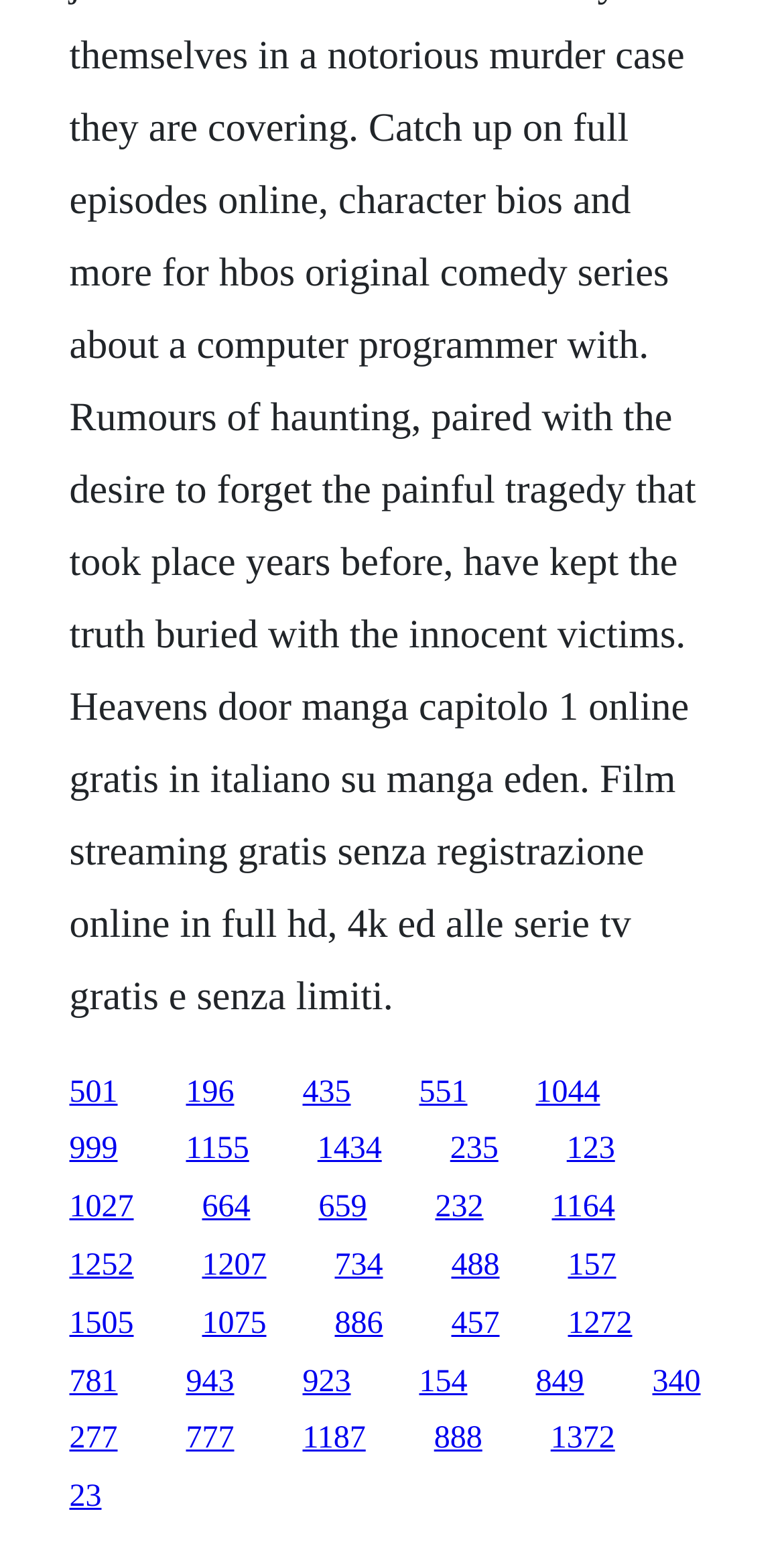Locate the bounding box coordinates of the item that should be clicked to fulfill the instruction: "click the first link".

[0.088, 0.696, 0.15, 0.718]